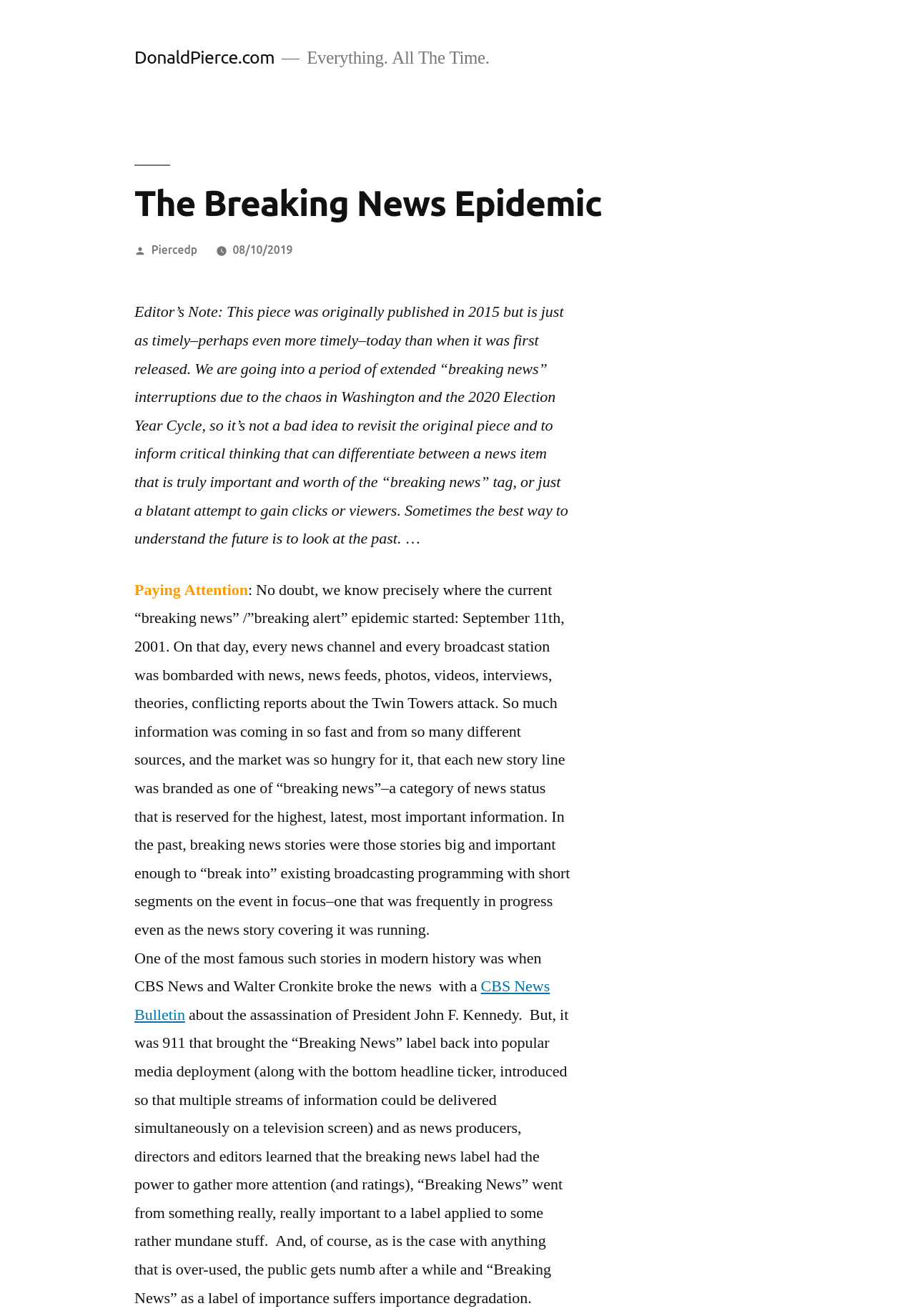Answer the following inquiry with a single word or phrase:
When was the article originally published?

2015